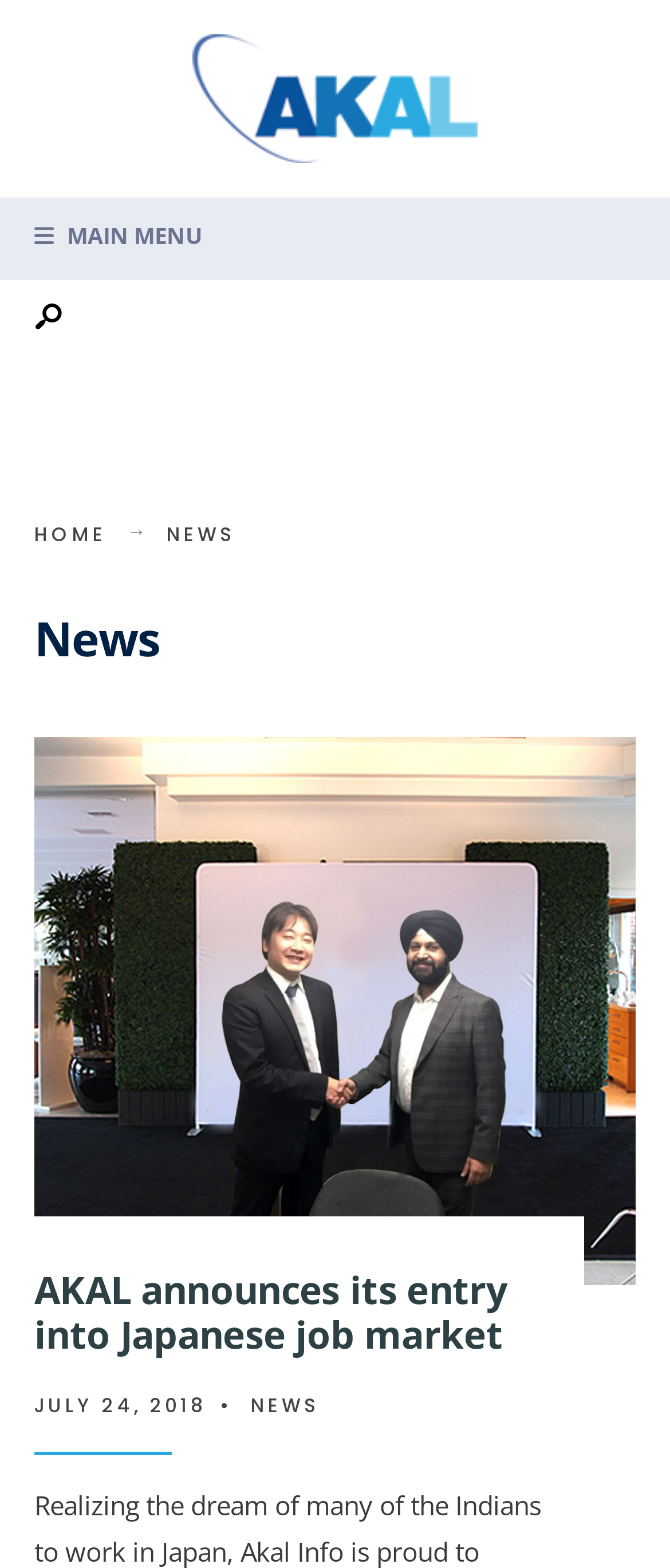What is the date of the latest news article?
Please respond to the question with as much detail as possible.

I looked for the date associated with the latest news article, and found it below the article heading, which is 'JULY 24, 2018'.